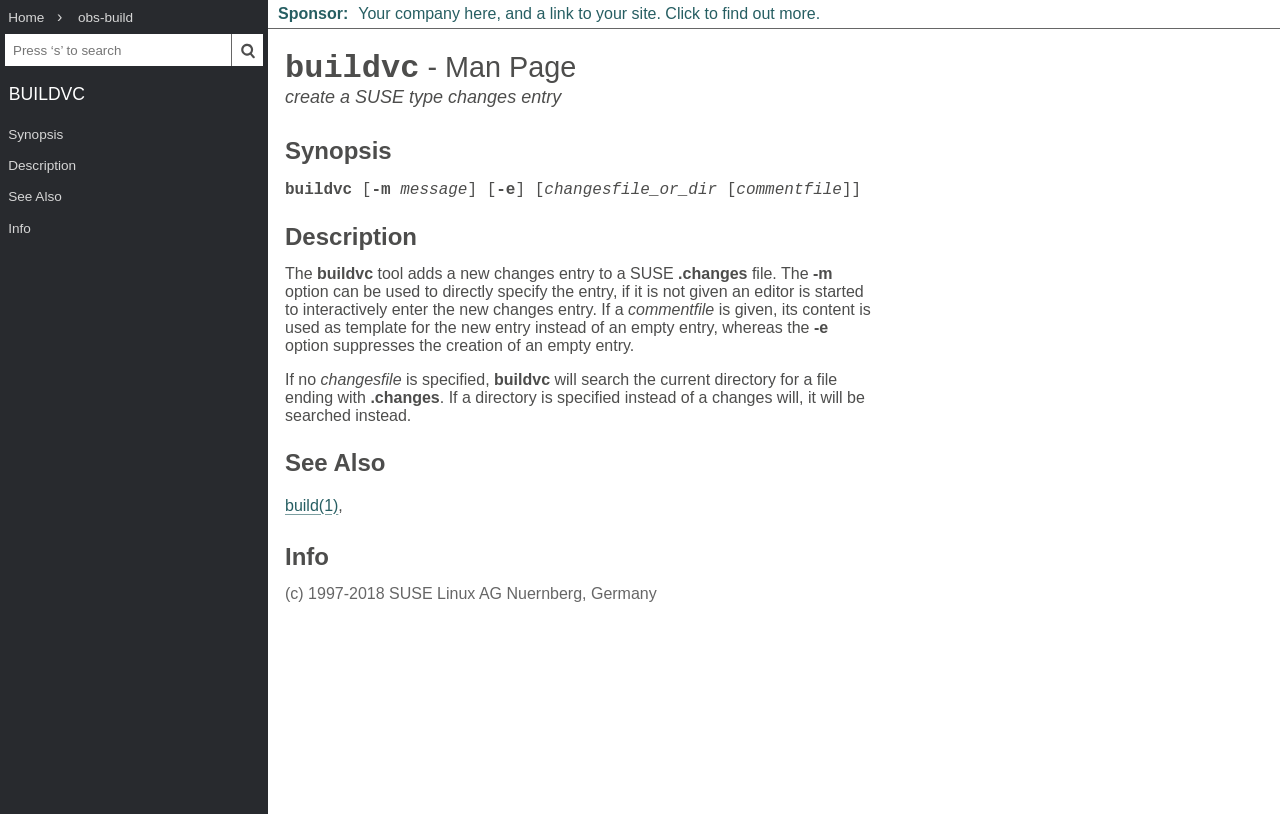Please identify the bounding box coordinates of the area I need to click to accomplish the following instruction: "View buildvc man page".

[0.0, 0.081, 0.209, 0.146]